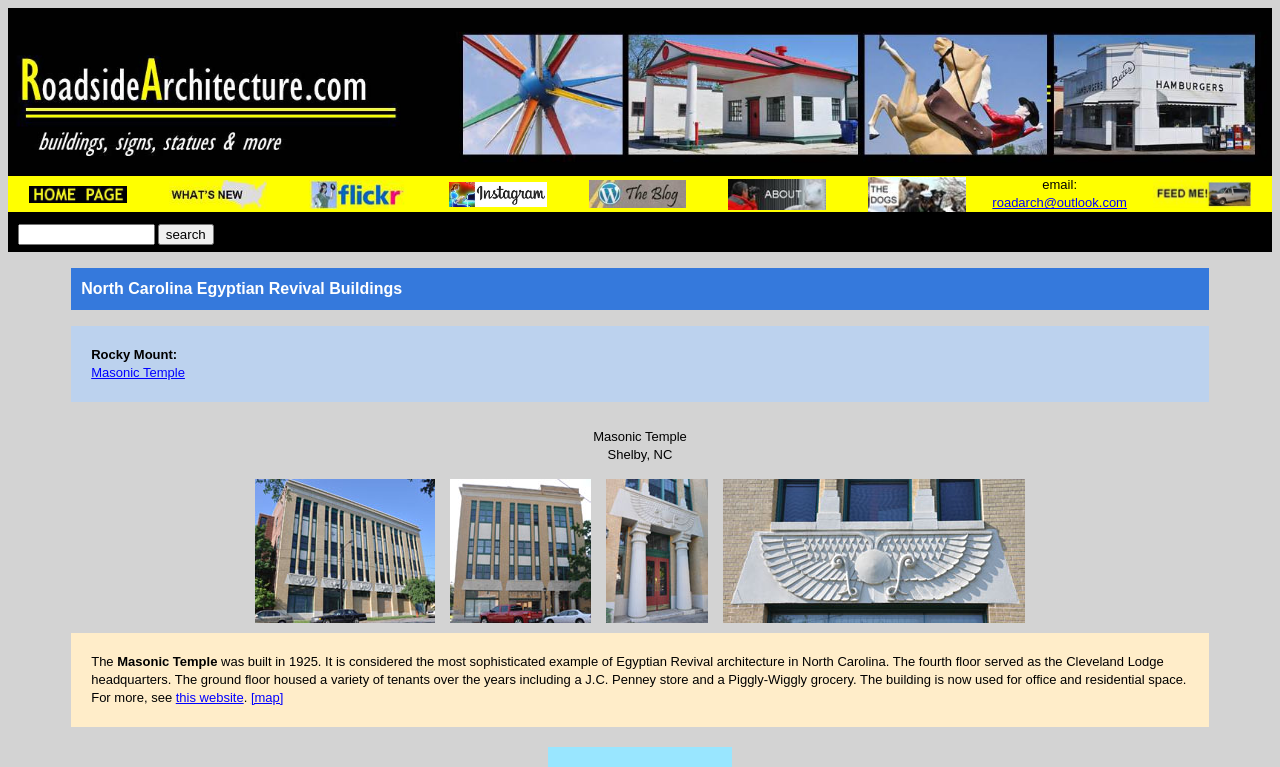Please determine the bounding box coordinates for the UI element described here. Use the format (top-left x, top-left y, bottom-right x, bottom-right y) with values bounded between 0 and 1: Masonic Temple

[0.071, 0.476, 0.144, 0.496]